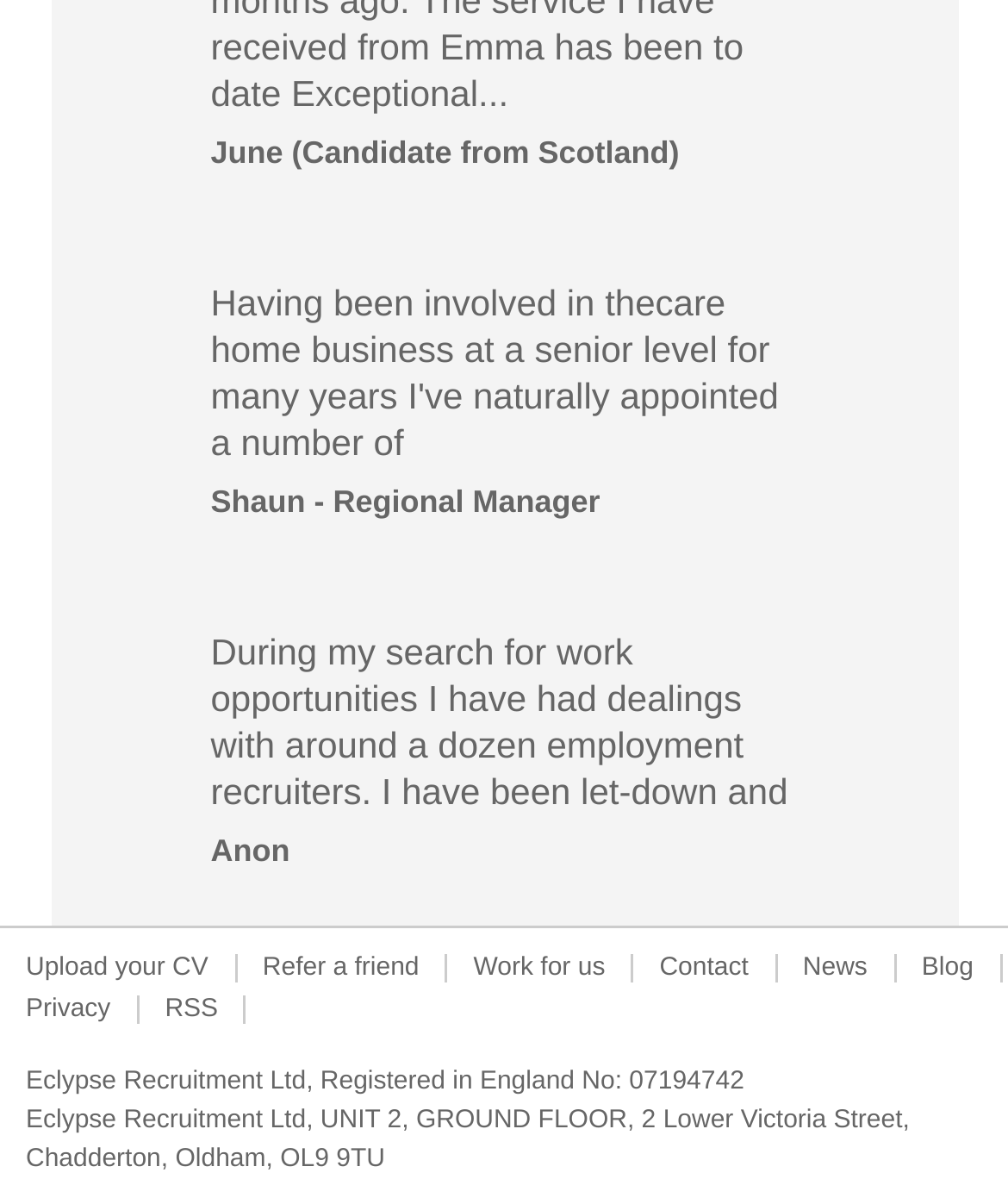Provide the bounding box coordinates for the area that should be clicked to complete the instruction: "Upload your CV".

[0.0, 0.797, 0.232, 0.843]